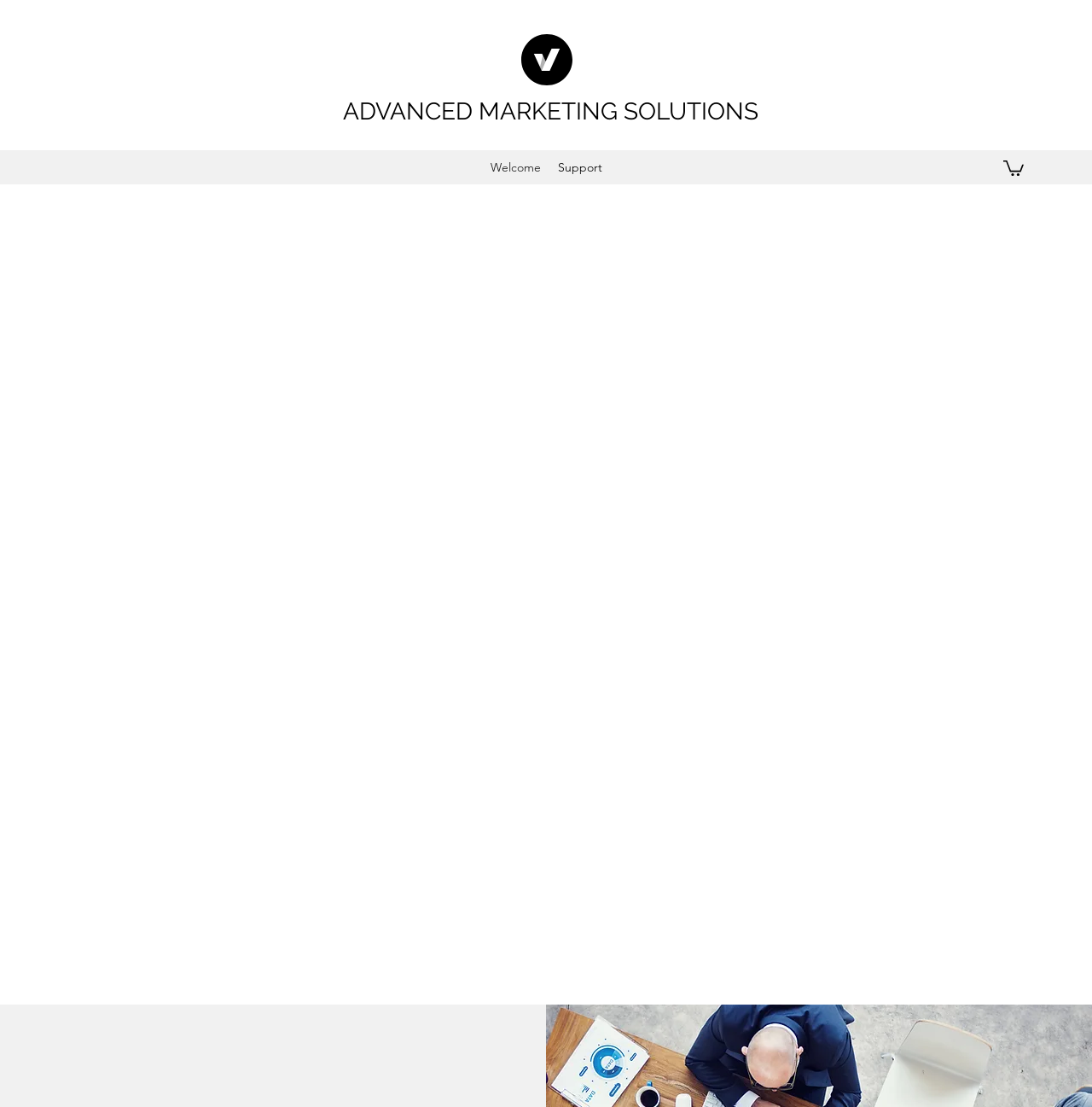What is the main heading of the page about?
Respond with a short answer, either a single word or a phrase, based on the image.

Growing following